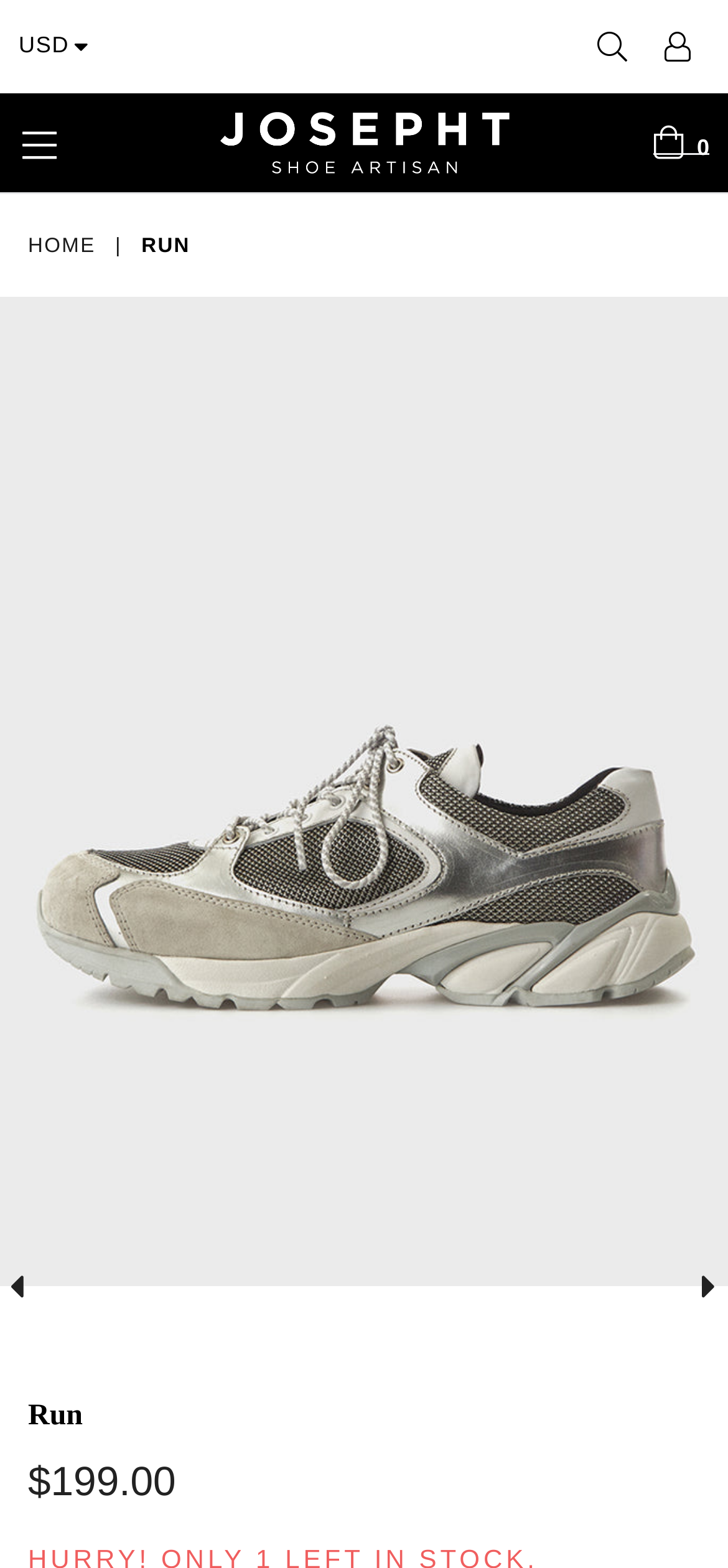Bounding box coordinates are specified in the format (top-left x, top-left y, bottom-right x, bottom-right y). All values are floating point numbers bounded between 0 and 1. Please provide the bounding box coordinate of the region this sentence describes: alt="JOSEPHT_LOGO-WHITE_E40C1FEF-9B91-41CA-B475-0D5AB7A2F45A"

[0.301, 0.071, 0.699, 0.111]